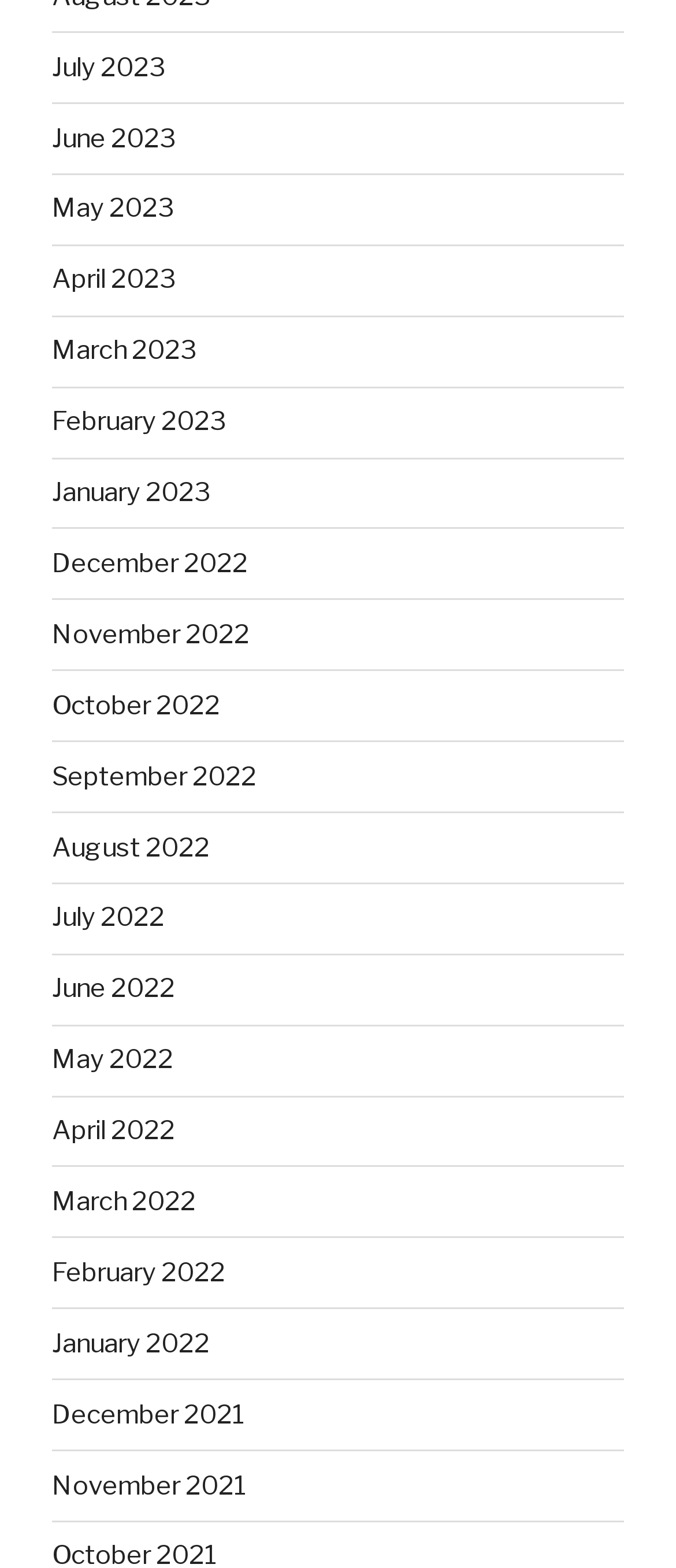Determine the bounding box coordinates for the area that should be clicked to carry out the following instruction: "Click the send button".

None